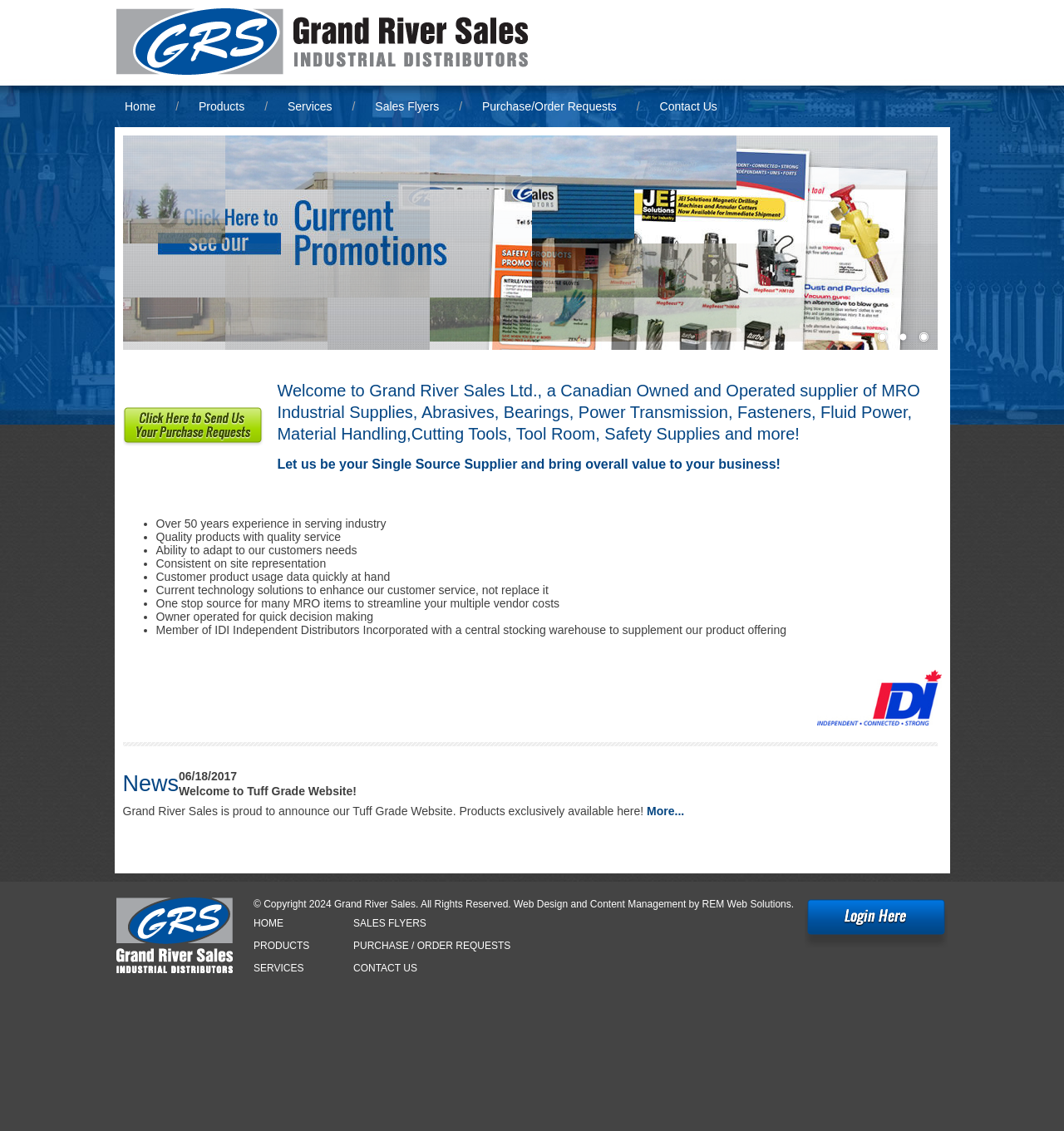Locate the bounding box coordinates of the element to click to perform the following action: 'Click the 'Products' link'. The coordinates should be given as four float values between 0 and 1, in the form of [left, top, right, bottom].

[0.179, 0.088, 0.241, 0.1]